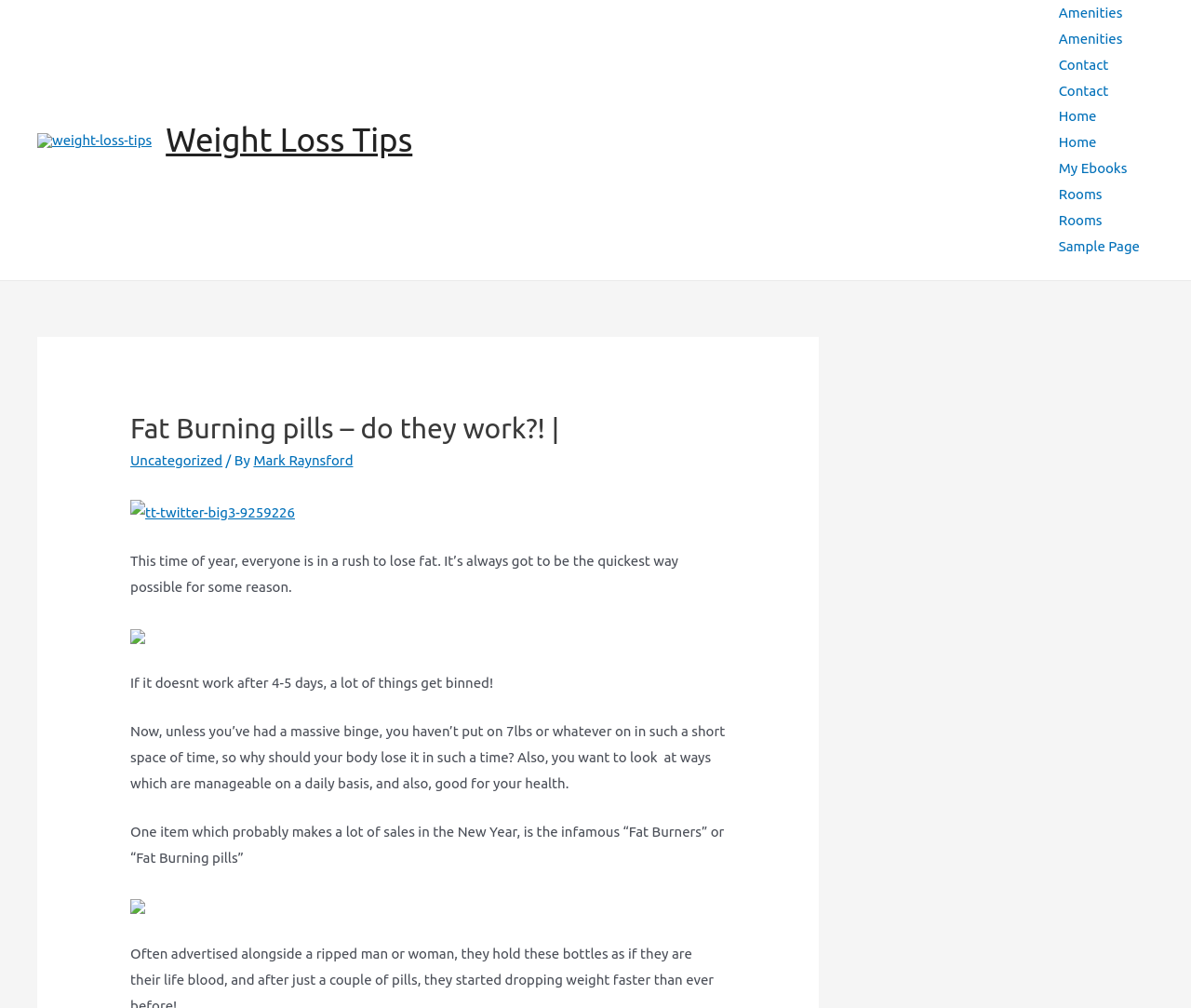Please identify the bounding box coordinates of the element's region that should be clicked to execute the following instruction: "Follow on Twitter". The bounding box coordinates must be four float numbers between 0 and 1, i.e., [left, top, right, bottom].

[0.109, 0.499, 0.248, 0.515]